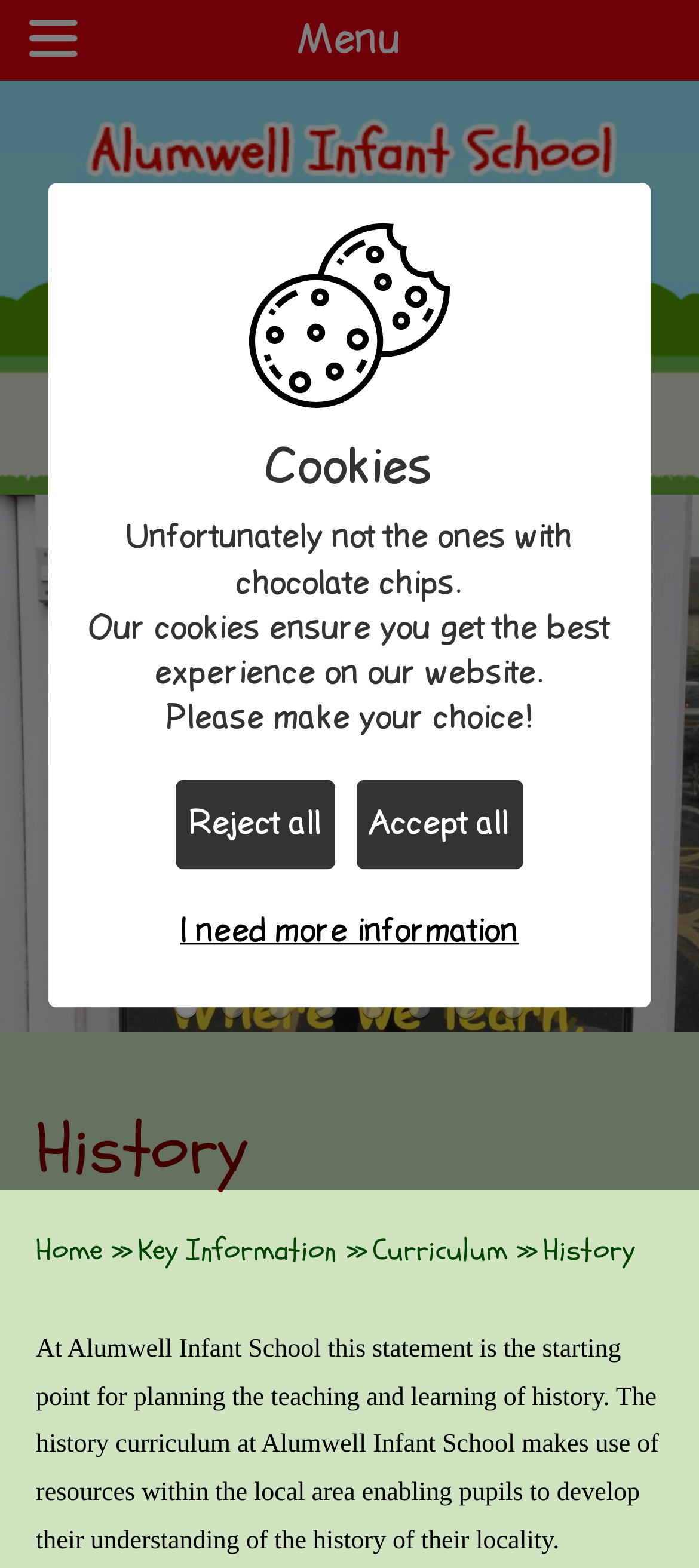Please determine the bounding box coordinates of the element to click in order to execute the following instruction: "Enter your email". The coordinates should be four float numbers between 0 and 1, specified as [left, top, right, bottom].

None